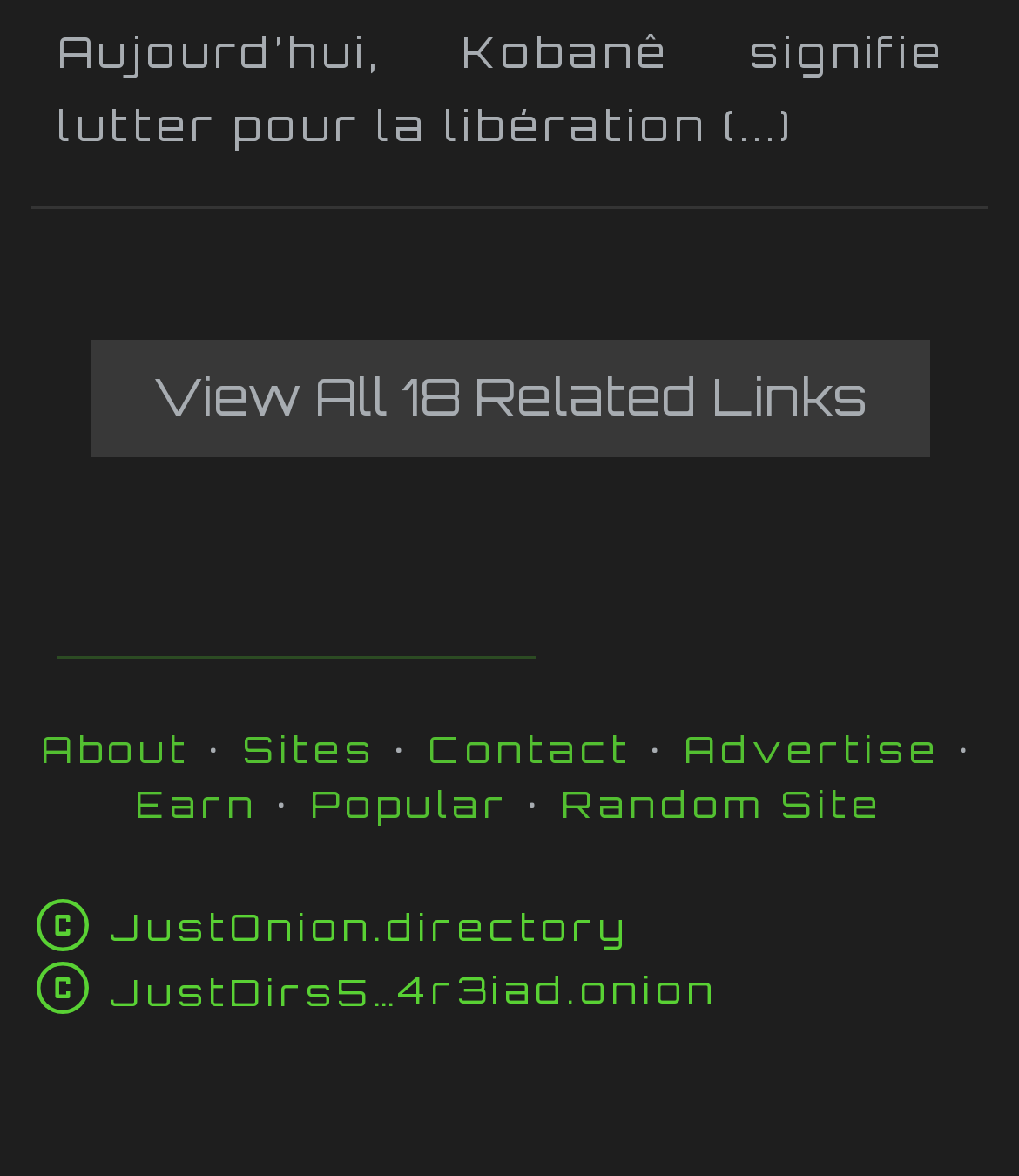Please determine the bounding box of the UI element that matches this description: View All 18 Related Links. The coordinates should be given as (top-left x, top-left y, bottom-right x, bottom-right y), with all values between 0 and 1.

[0.088, 0.289, 0.912, 0.389]